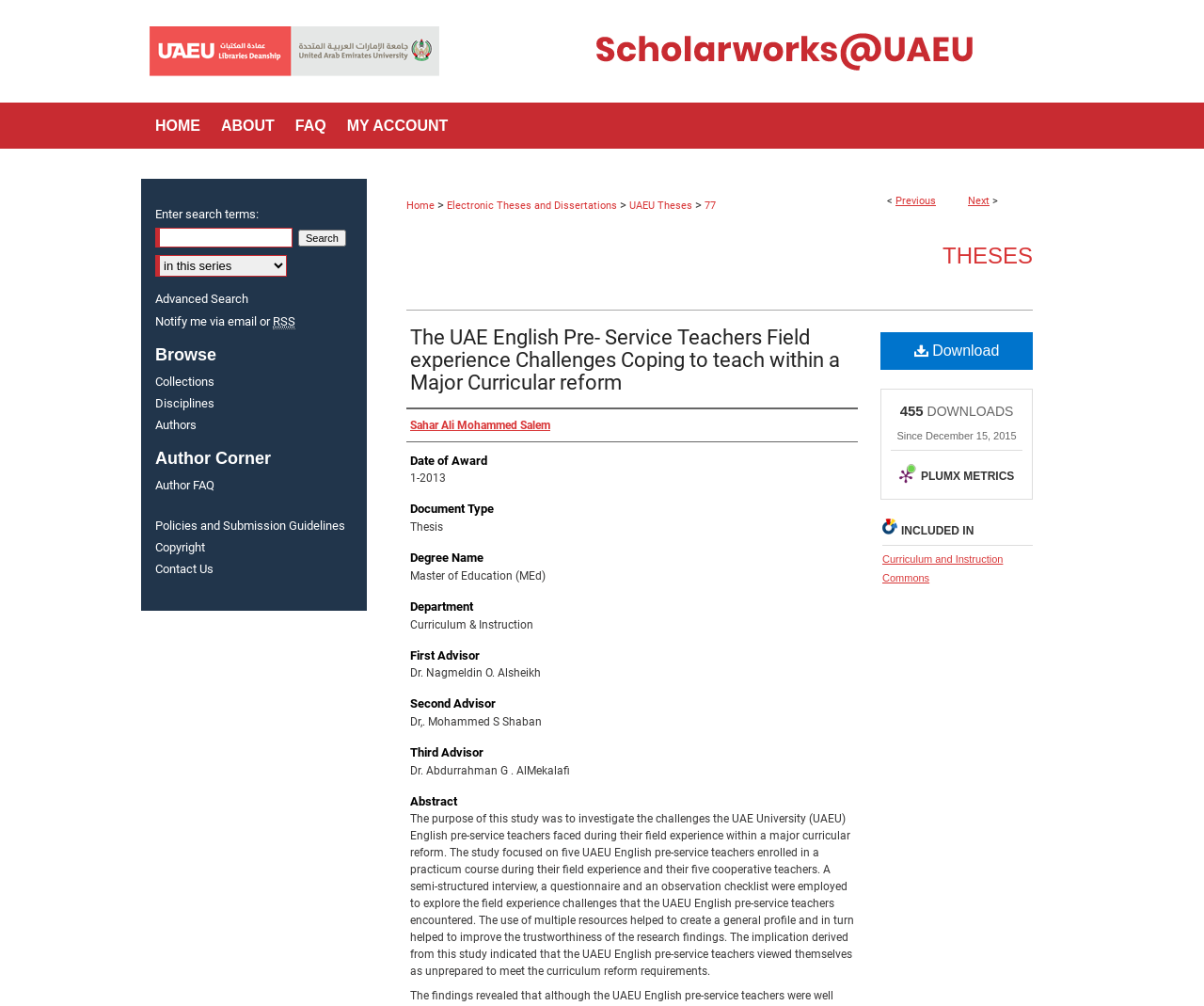What is the name of the thesis?
Please provide a single word or phrase as your answer based on the image.

The UAE English Pre- Service Teachers Field experience Challenges Coping to teach within a Major Curricular reform